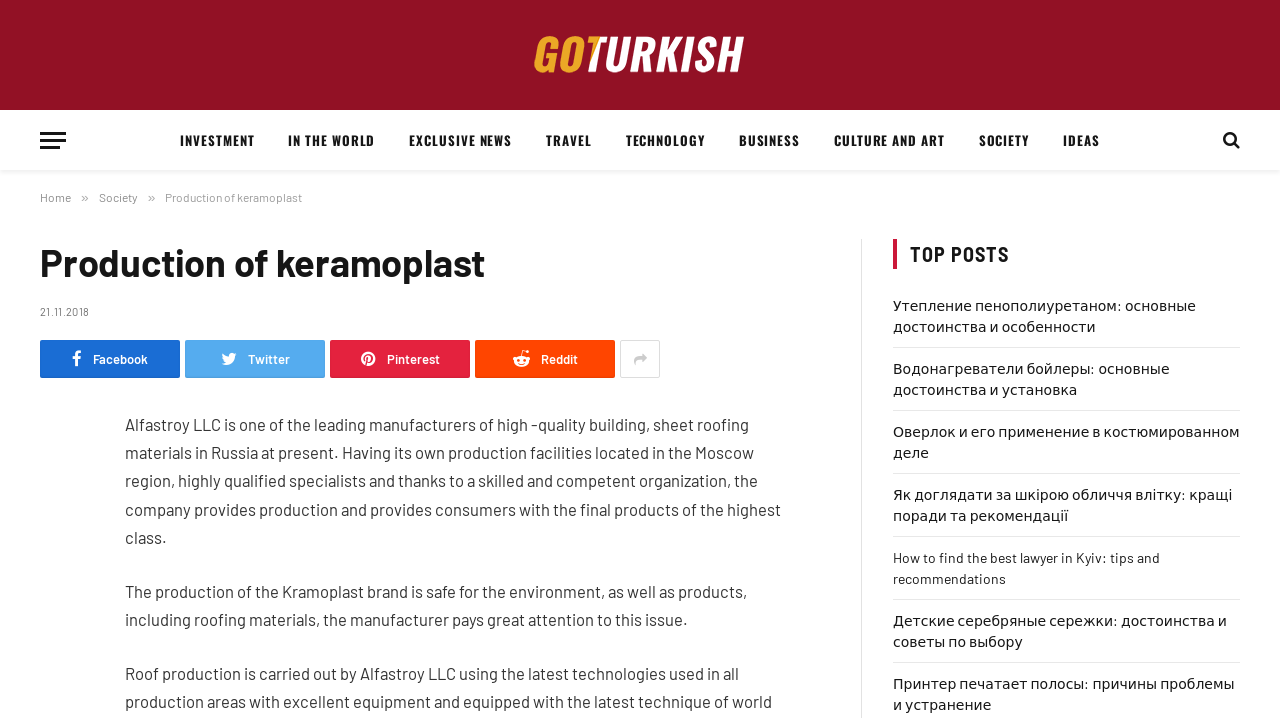Could you find the bounding box coordinates of the clickable area to complete this instruction: "Download the PDF copy"?

None